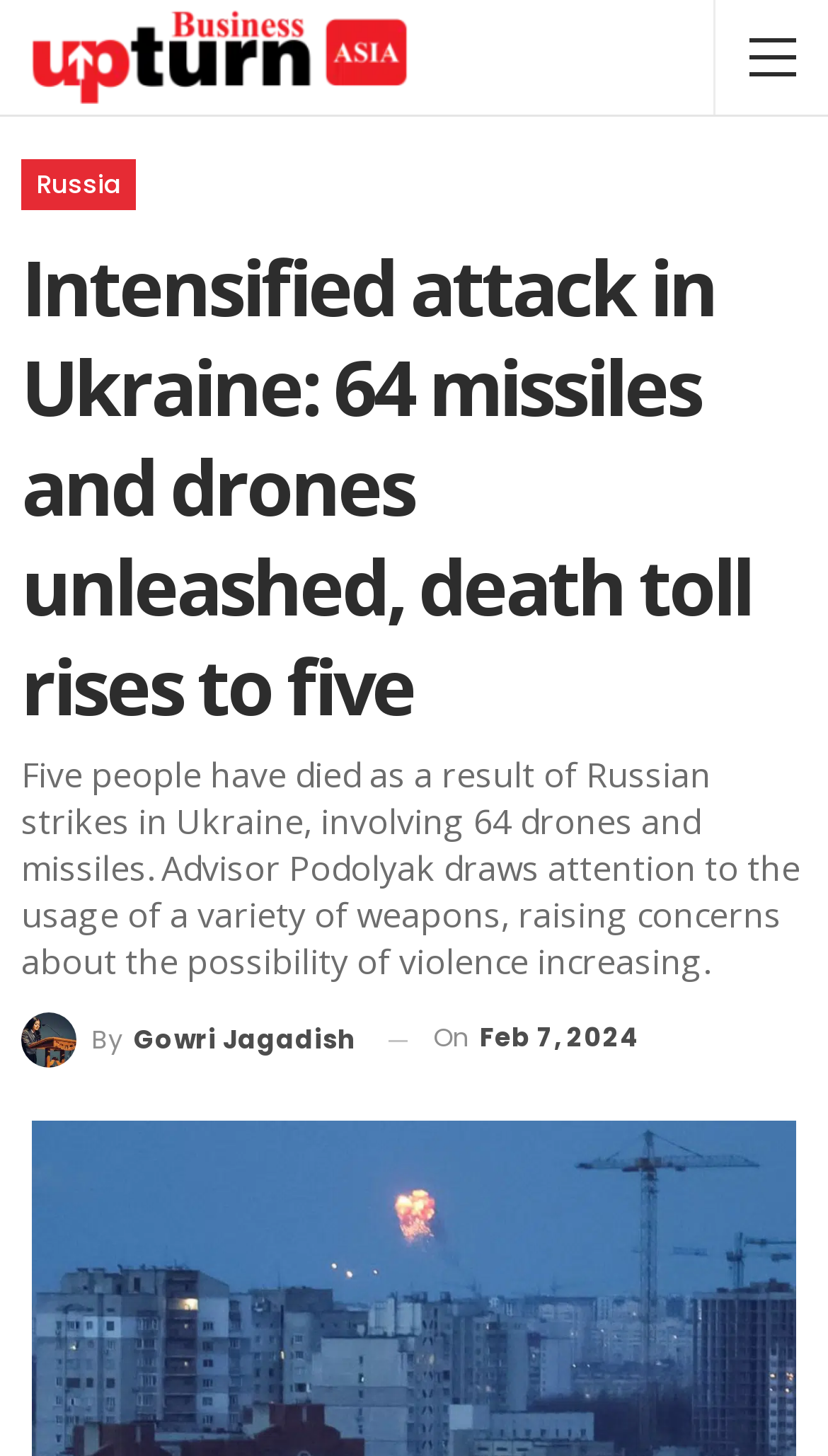Provide a one-word or one-phrase answer to the question:
Who drew attention to the usage of various weapons?

Advisor Podolyak